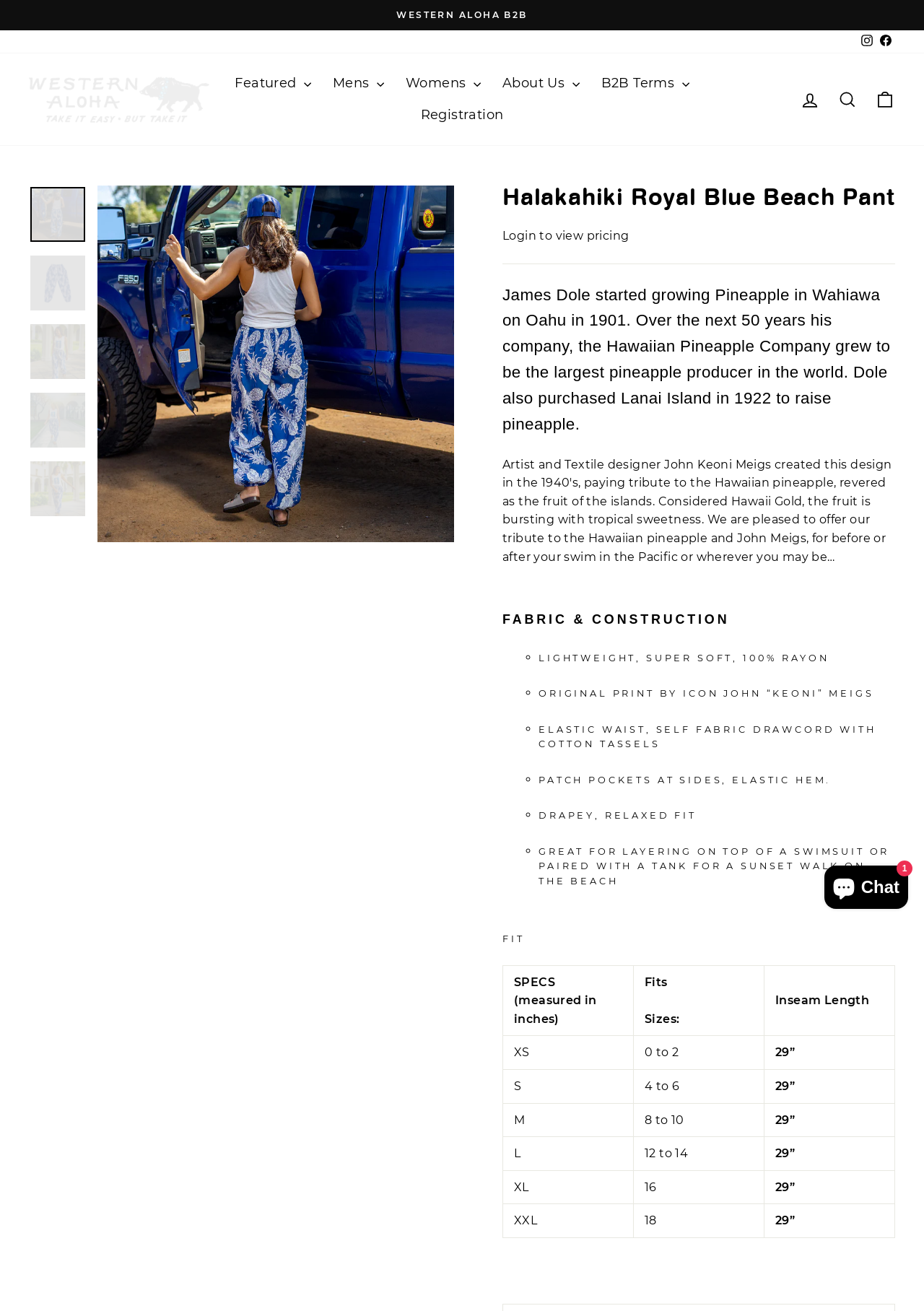Could you provide the bounding box coordinates for the portion of the screen to click to complete this instruction: "Subscribe to the newsletter"?

None